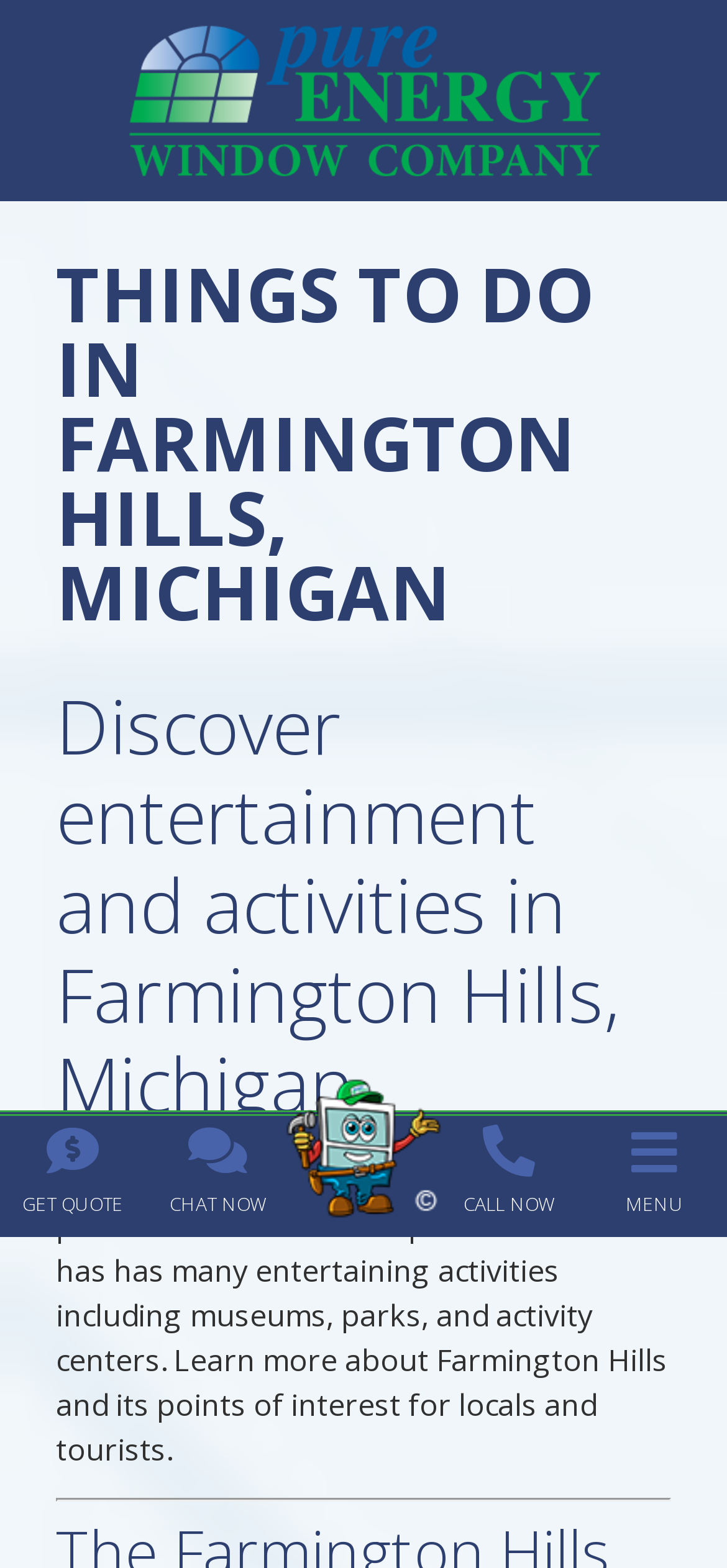What type of activities are available in Farmington Hills?
Using the information presented in the image, please offer a detailed response to the question.

The types of activities available in Farmington Hills can be found in the paragraph describing the city, which mentions 'many entertaining activities including museums, parks, and activity centers'.